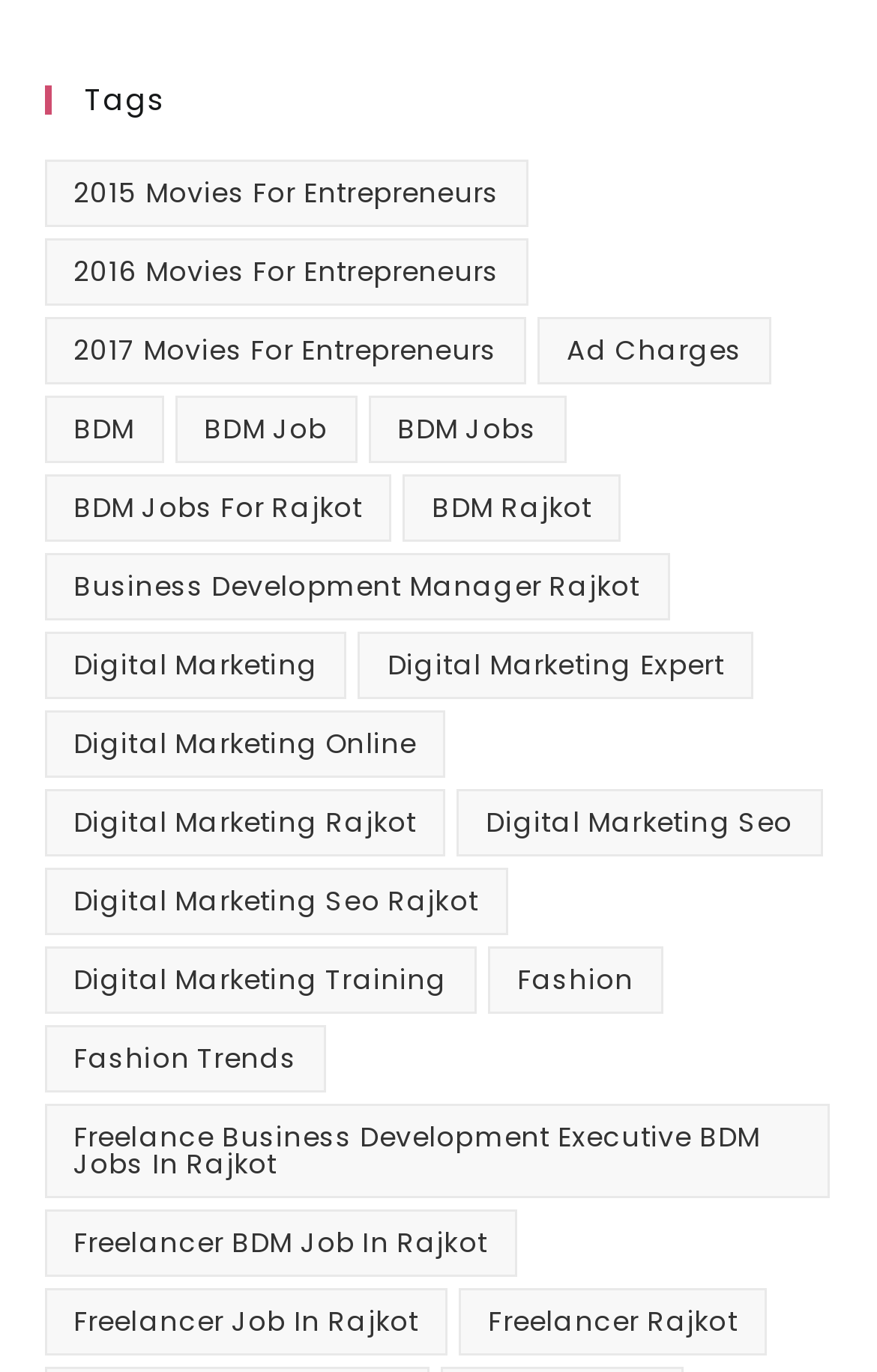Please find and report the bounding box coordinates of the element to click in order to perform the following action: "Track your order". The coordinates should be expressed as four float numbers between 0 and 1, in the format [left, top, right, bottom].

None